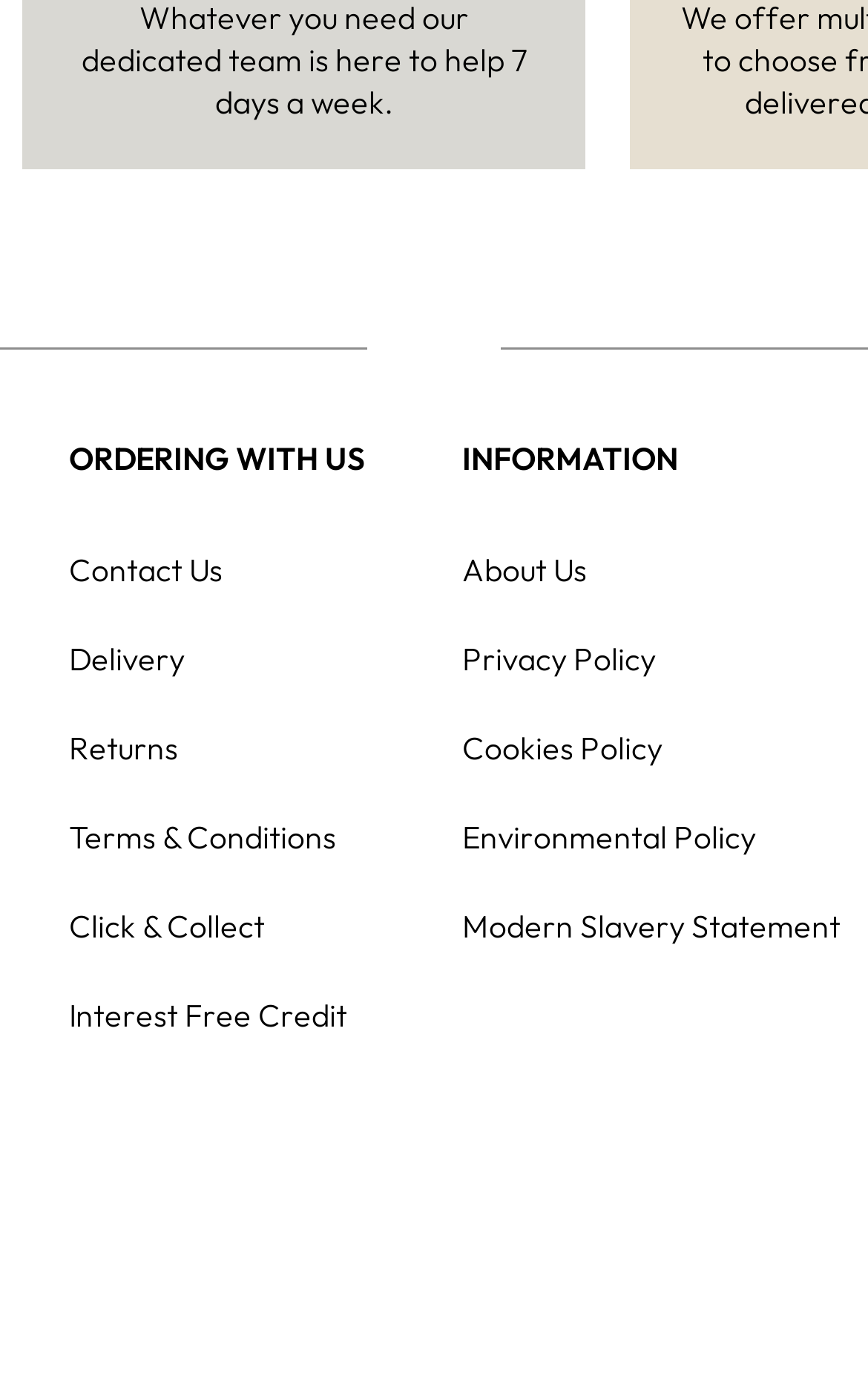Please give a succinct answer using a single word or phrase:
What is the last link under 'INFORMATION'?

Modern Slavery Statement